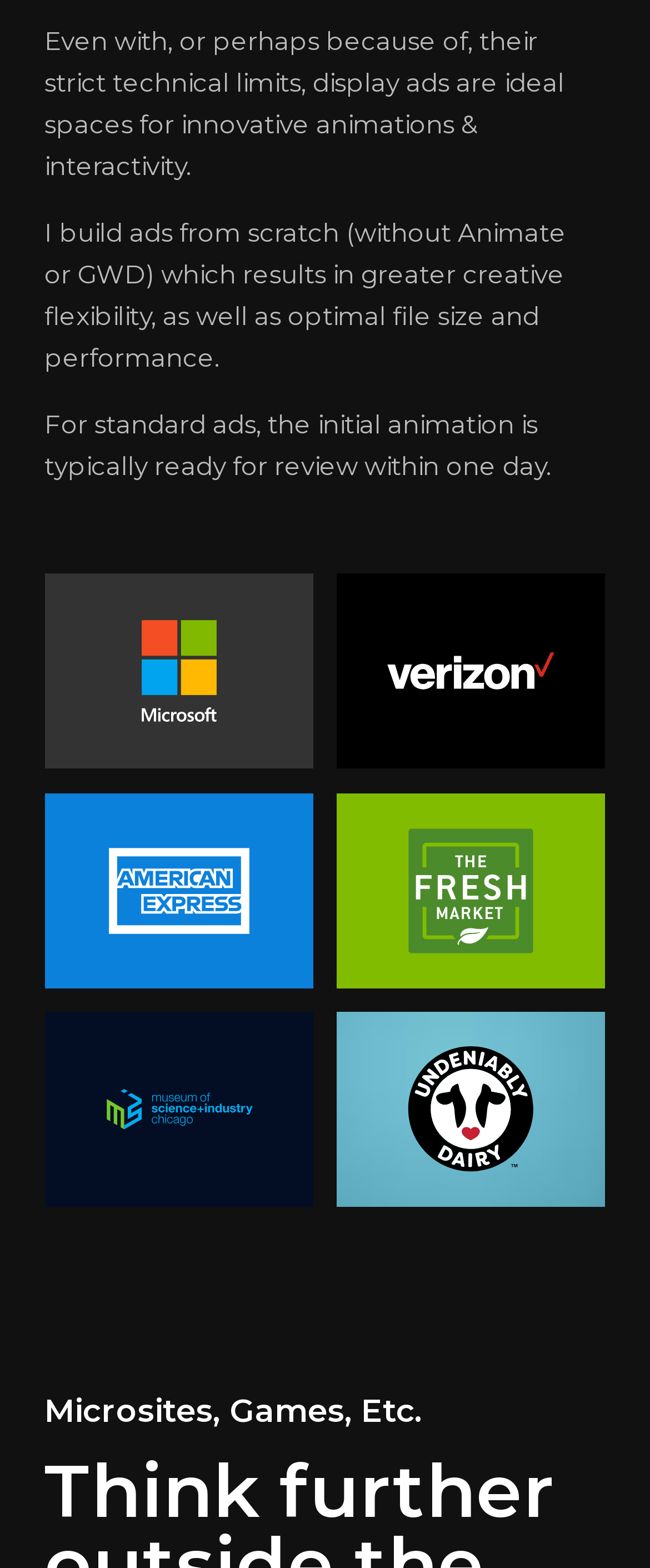What is the focus of the display ads?
Based on the content of the image, thoroughly explain and answer the question.

The focus of the display ads is on innovative animations and interactivity, as mentioned in the first StaticText element, which suggests that the webpage is related to creating interactive and animated display ads.